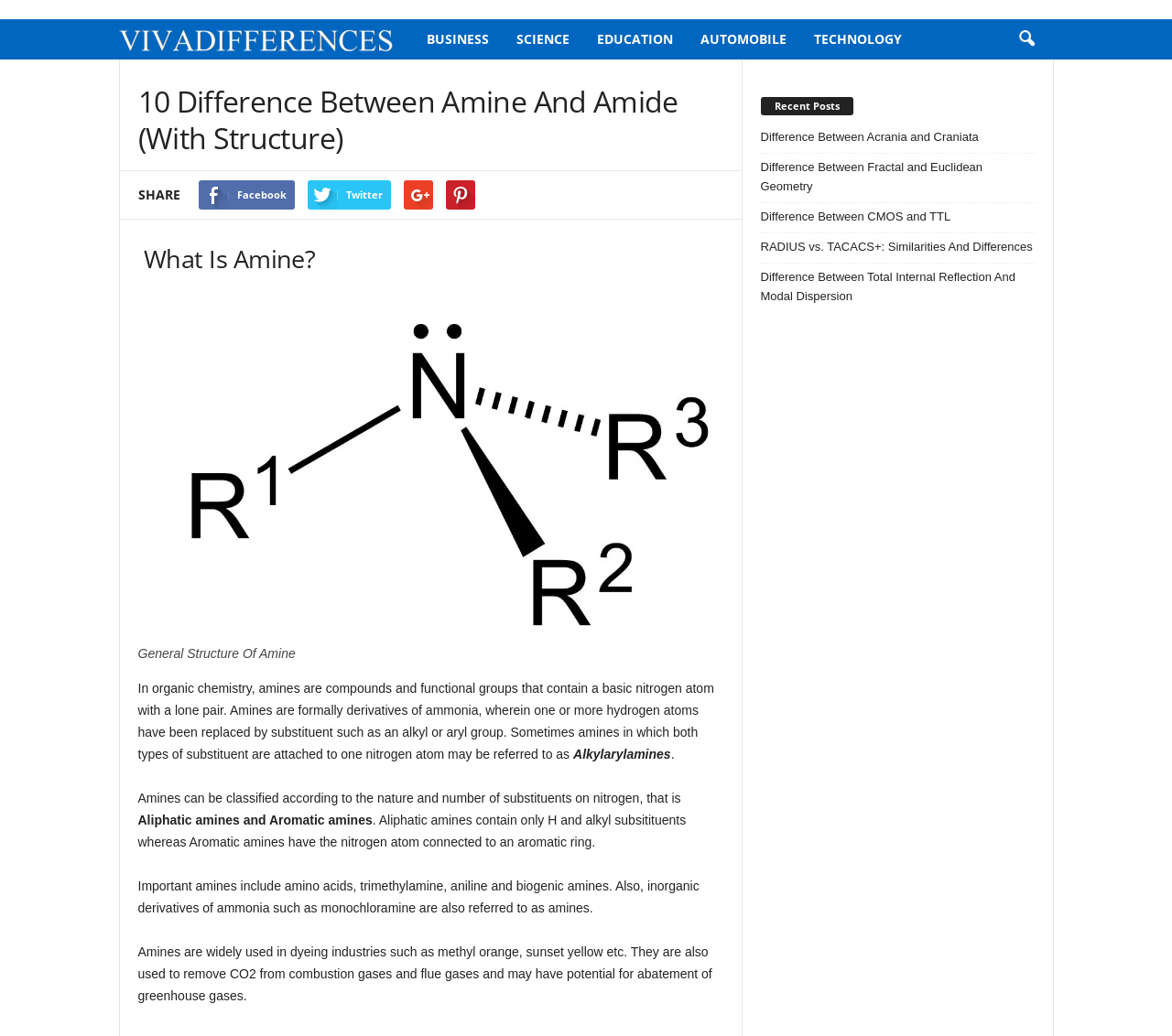Please identify the coordinates of the bounding box for the clickable region that will accomplish this instruction: "Click on the Viva Differences link".

[0.101, 0.031, 0.352, 0.044]